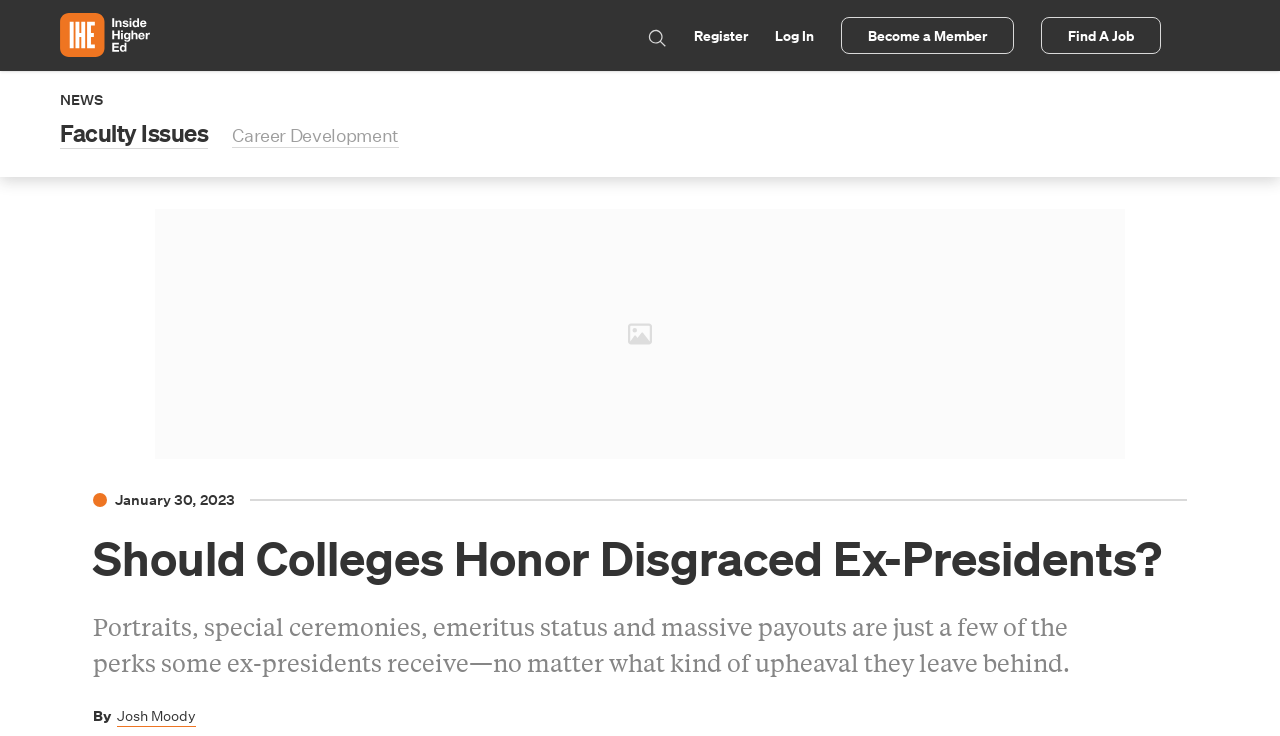Who is the author of the article?
Please use the image to provide an in-depth answer to the question.

I found the author of the article by looking at the link element with the content 'Josh Moody' which is located at the coordinates [0.091, 0.961, 0.153, 0.985].